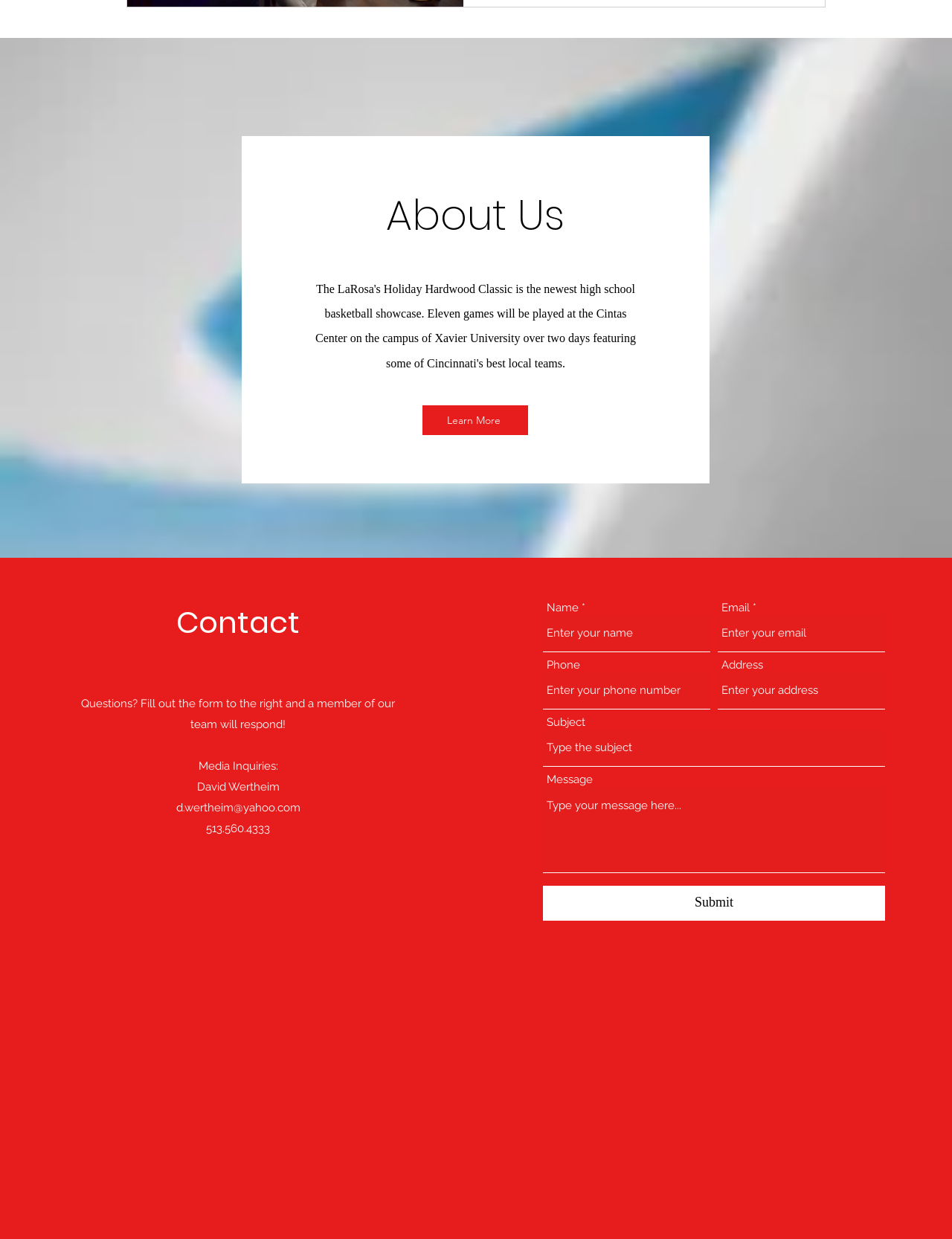Find the bounding box coordinates of the element I should click to carry out the following instruction: "Click Learn More".

[0.444, 0.327, 0.555, 0.351]